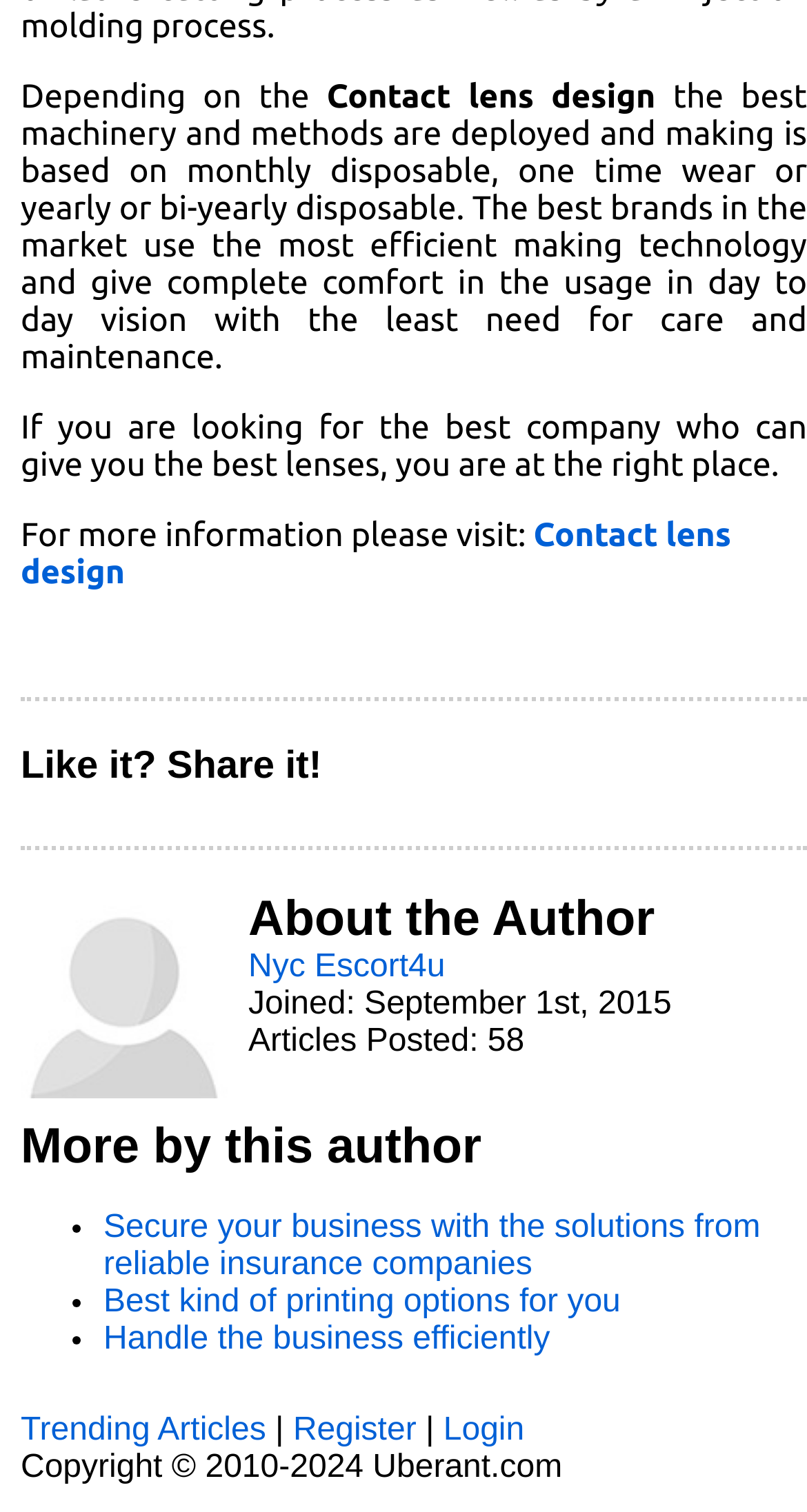Point out the bounding box coordinates of the section to click in order to follow this instruction: "Click on 'Contact lens design'".

[0.026, 0.342, 0.906, 0.391]